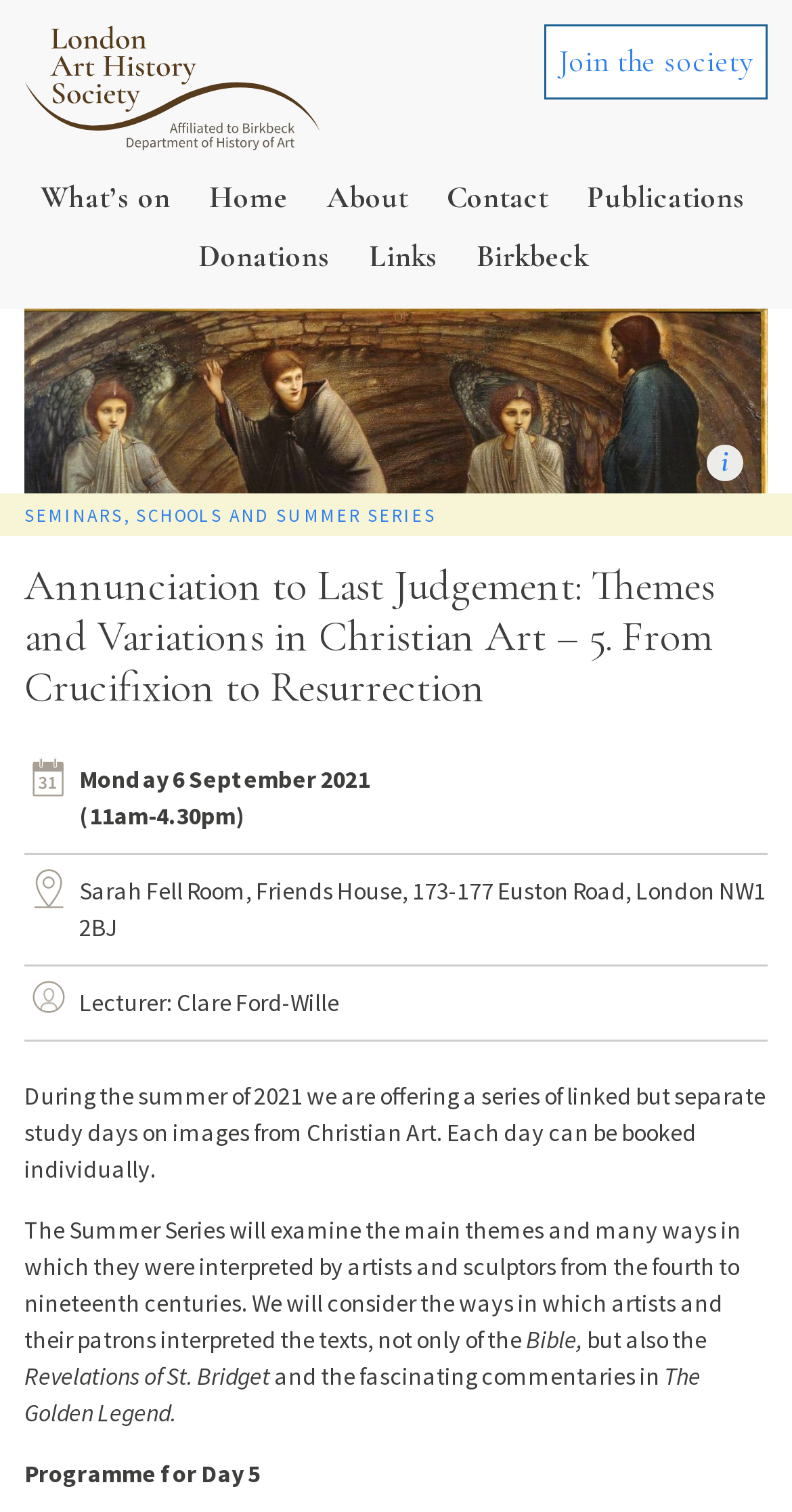Please identify the bounding box coordinates of the area I need to click to accomplish the following instruction: "Click on 'Links'".

[0.45, 0.15, 0.568, 0.189]